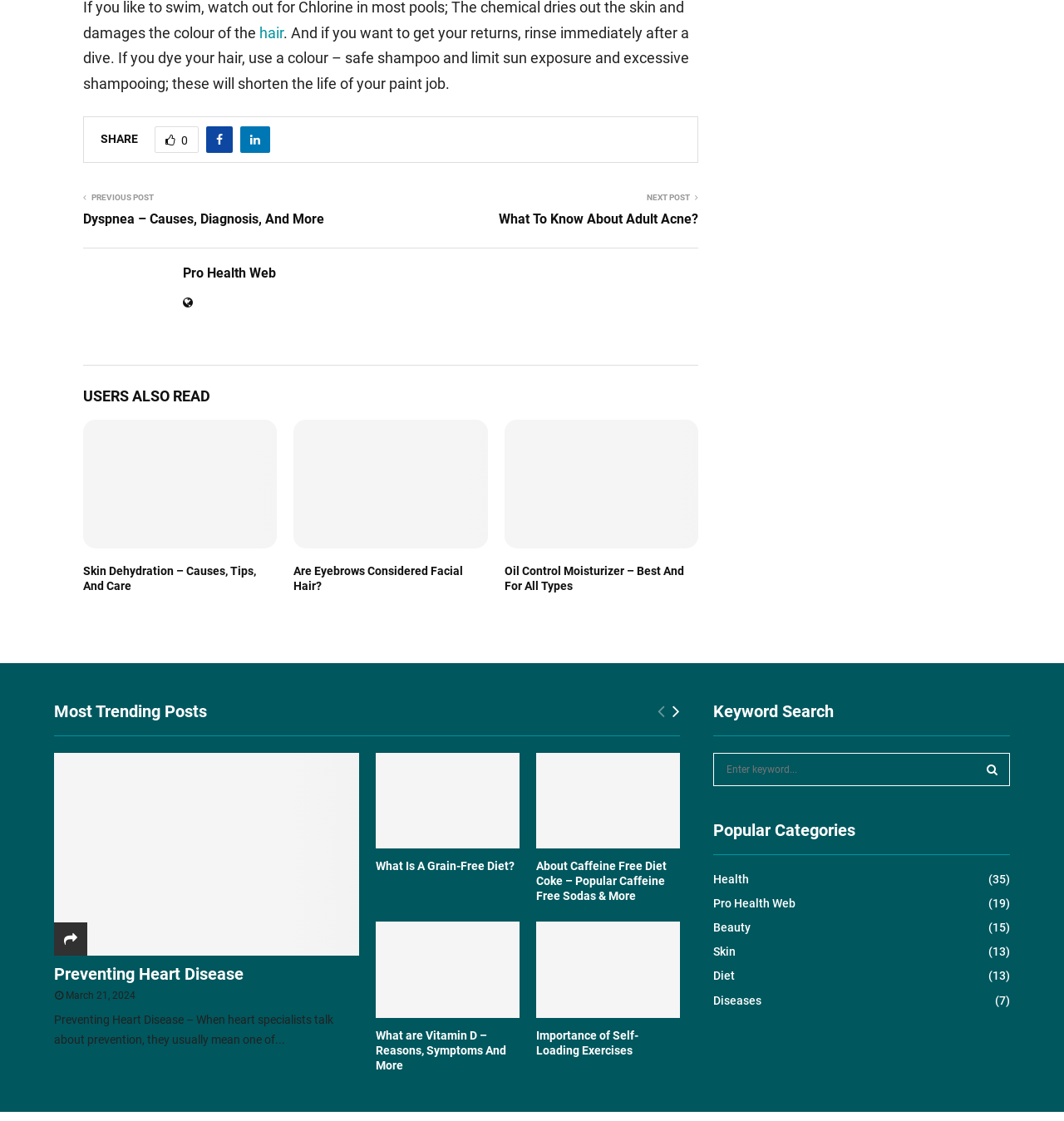Find the bounding box coordinates for the area that must be clicked to perform this action: "Toggle the table of content".

None